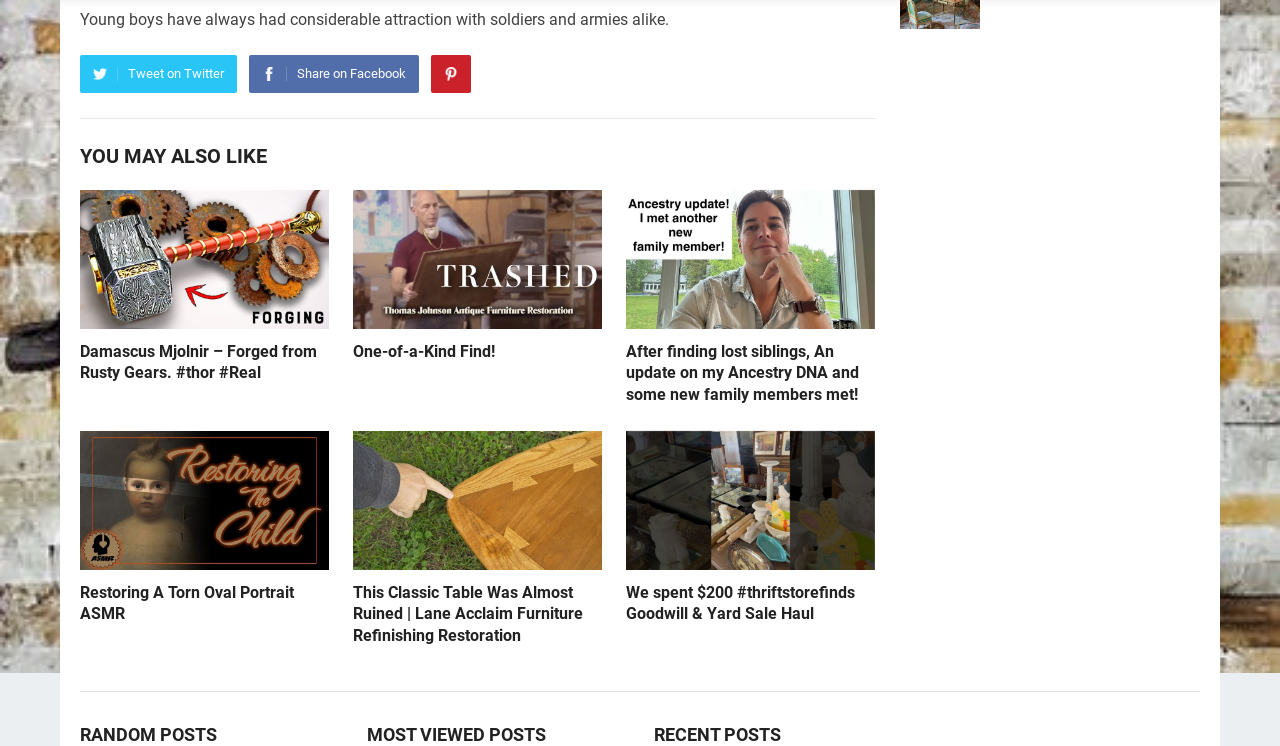Based on the image, please respond to the question with as much detail as possible:
Are the items listed under 'YOU MAY ALSO LIKE' in a specific order?

The items listed under 'YOU MAY ALSO LIKE' do not appear to be in a specific order, such as alphabetical or chronological, but rather a random or curated selection of content.